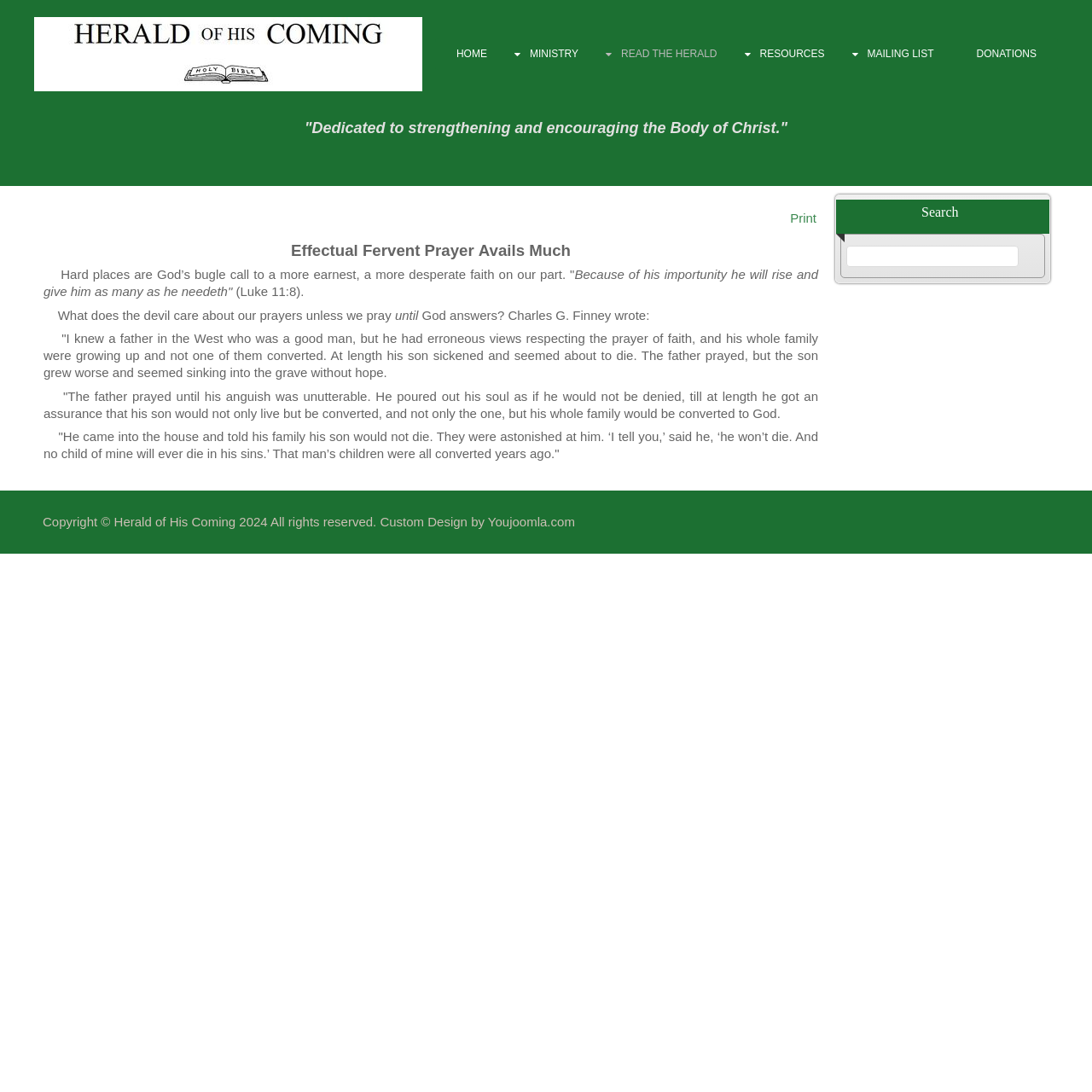Determine the bounding box coordinates of the target area to click to execute the following instruction: "Search for something."

[0.775, 0.225, 0.952, 0.244]